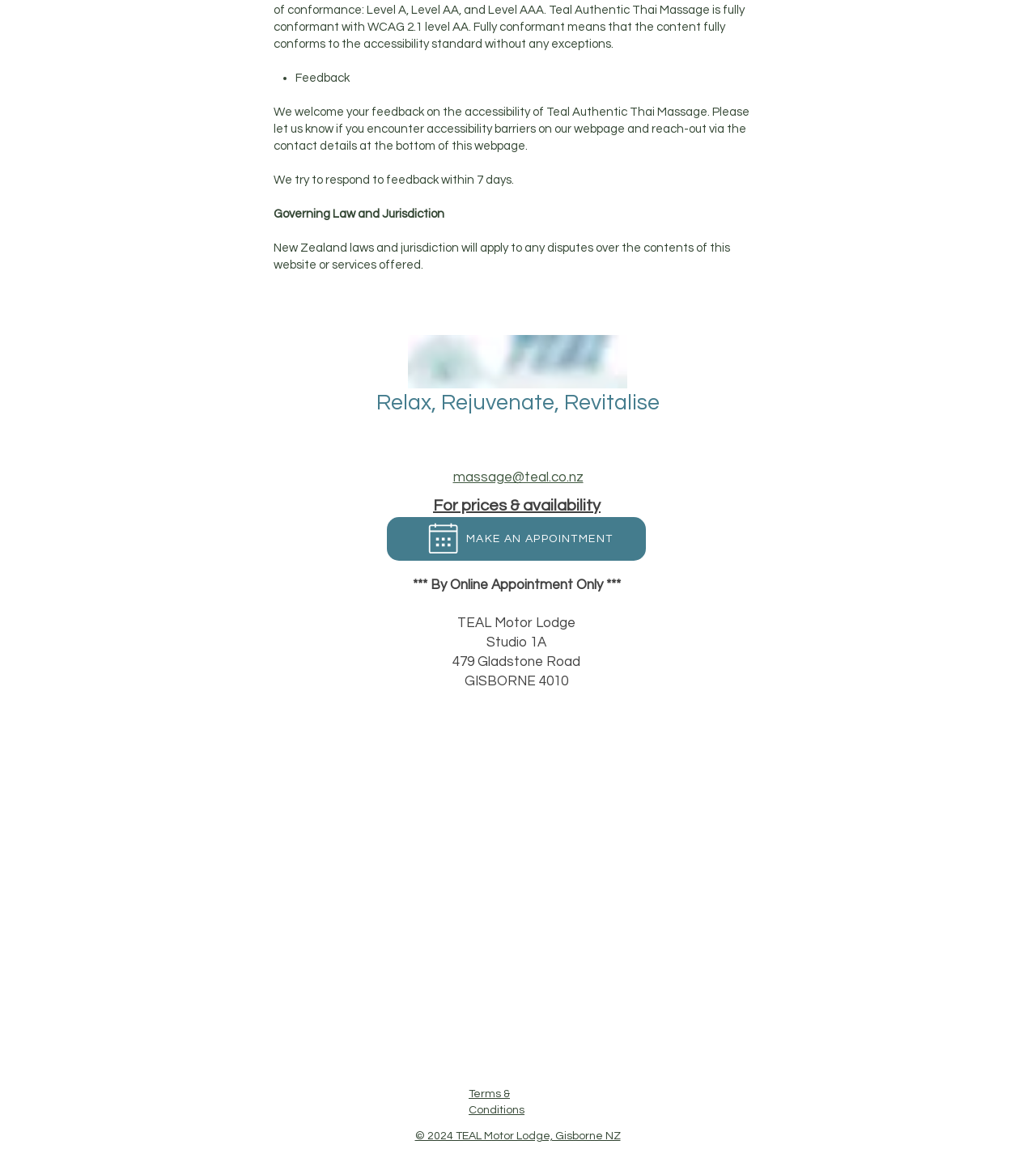Can you give a detailed response to the following question using the information from the image? What social media platforms are listed?

The social media platforms are listed in the 'Social Bar' section, which includes links to Instagram, Facebook, X, and Blogger.